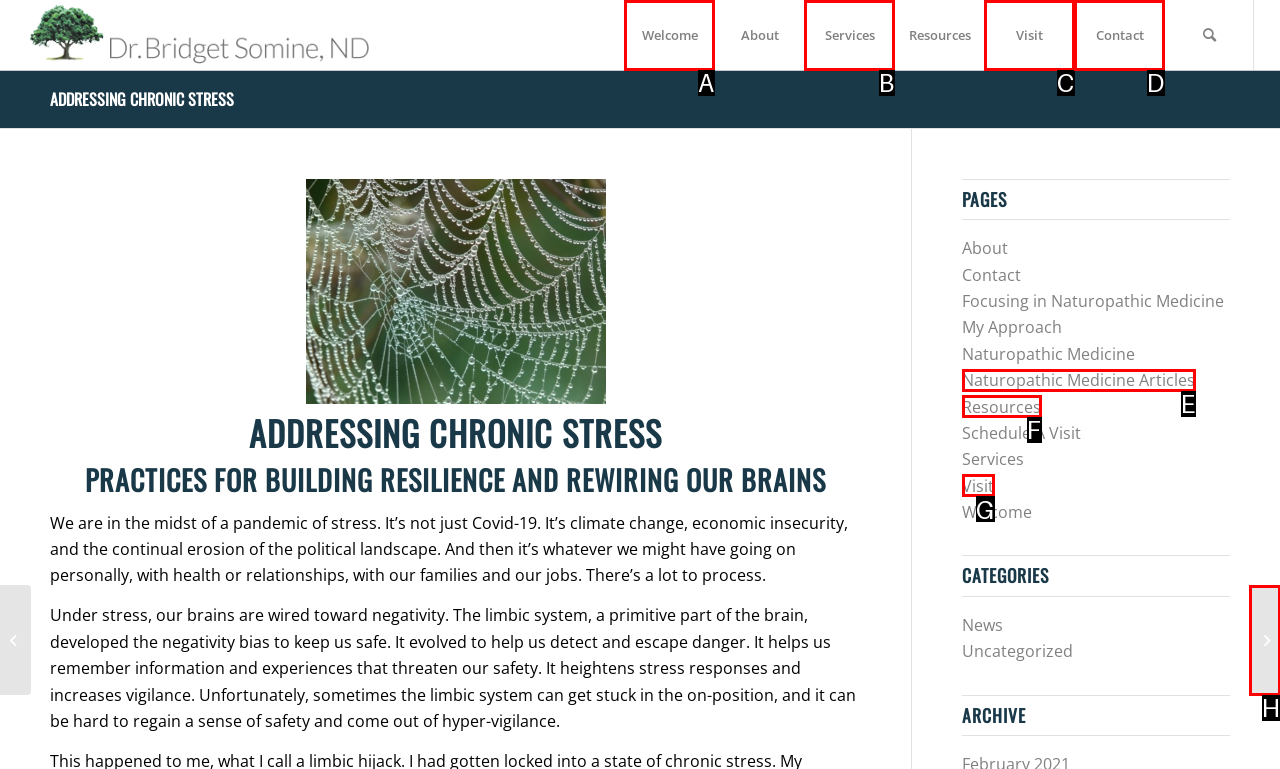Determine the HTML element to be clicked to complete the task: Read the article 'Digesting Emotions: What’s Gut Health Got to do with it?'. Answer by giving the letter of the selected option.

H